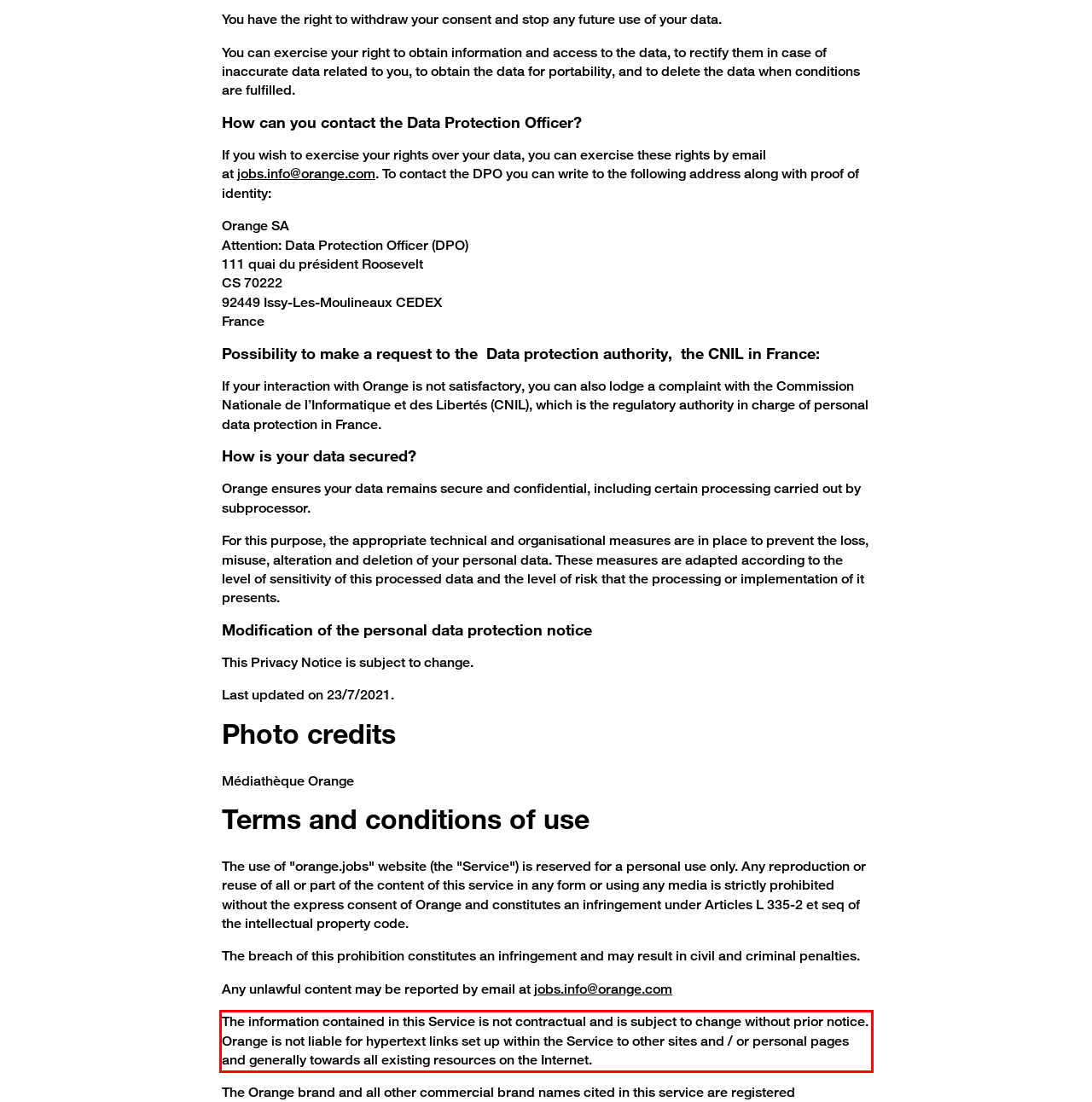In the given screenshot, locate the red bounding box and extract the text content from within it.

The information contained in this Service is not contractual and is subject to change without prior notice. Orange is not liable for hypertext links set up within the Service to other sites and / or personal pages and generally towards all existing resources on the Internet.